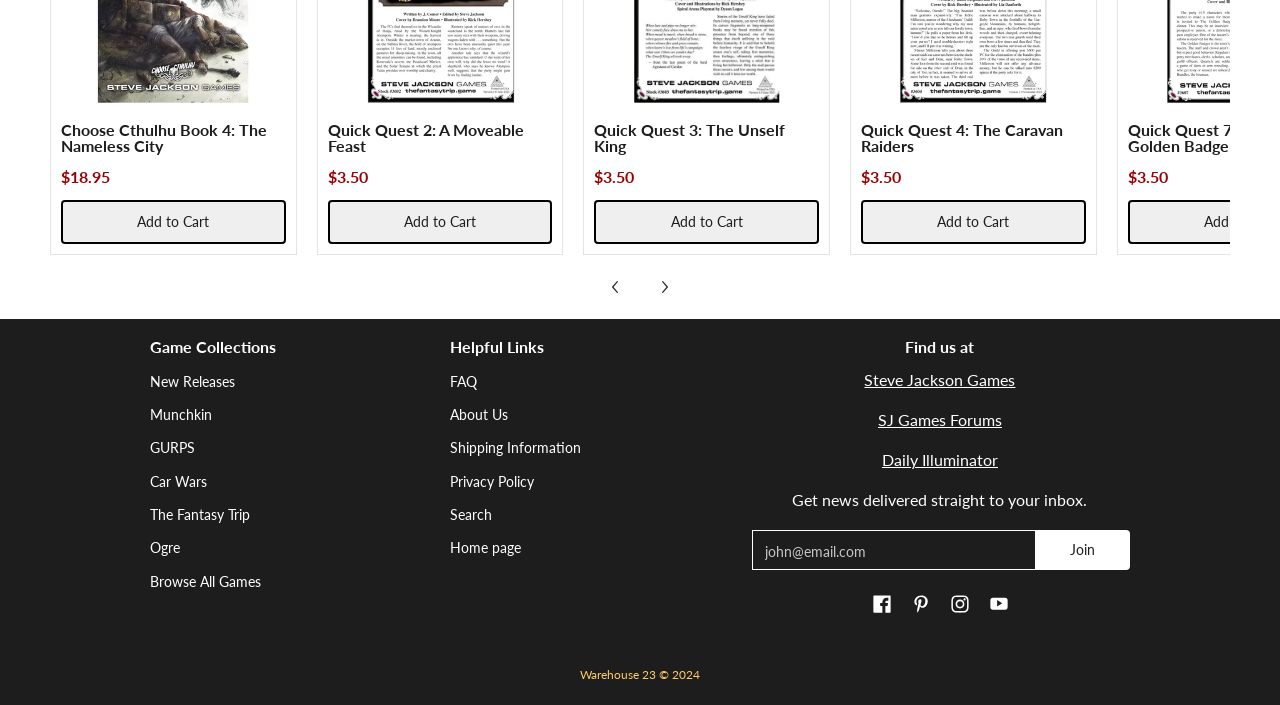Extract the bounding box coordinates for the UI element described as: "aria-label="Previous"".

[0.464, 0.376, 0.498, 0.439]